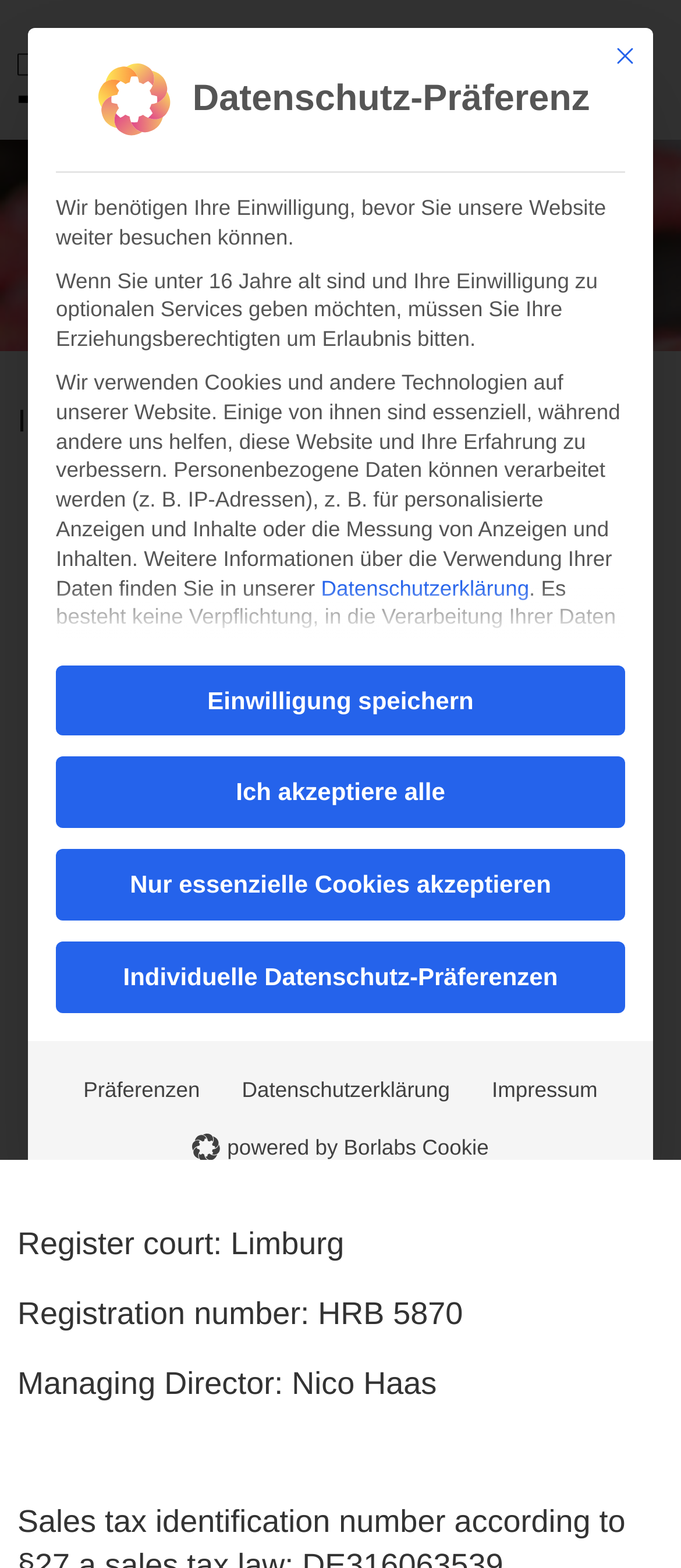Identify the bounding box coordinates of the section that should be clicked to achieve the task described: "View the imprint".

[0.691, 0.677, 0.908, 0.714]